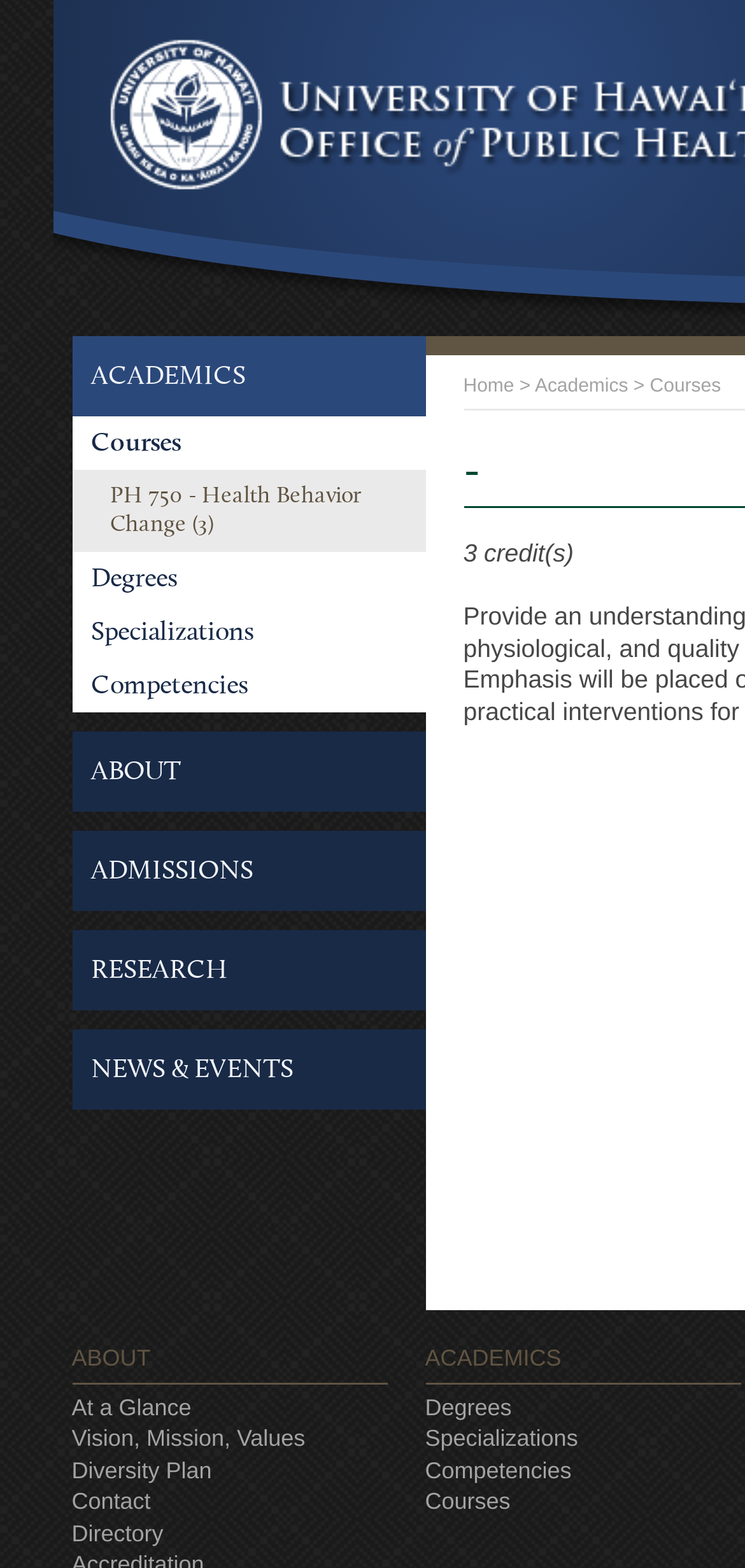Refer to the image and provide an in-depth answer to the question: 
How many headings are on the webpage?

I identified three headings on the webpage: 'YOU ARE HERE', 'ABOUT', and 'ACADEMICS'. These headings are used to organize the content on the webpage.